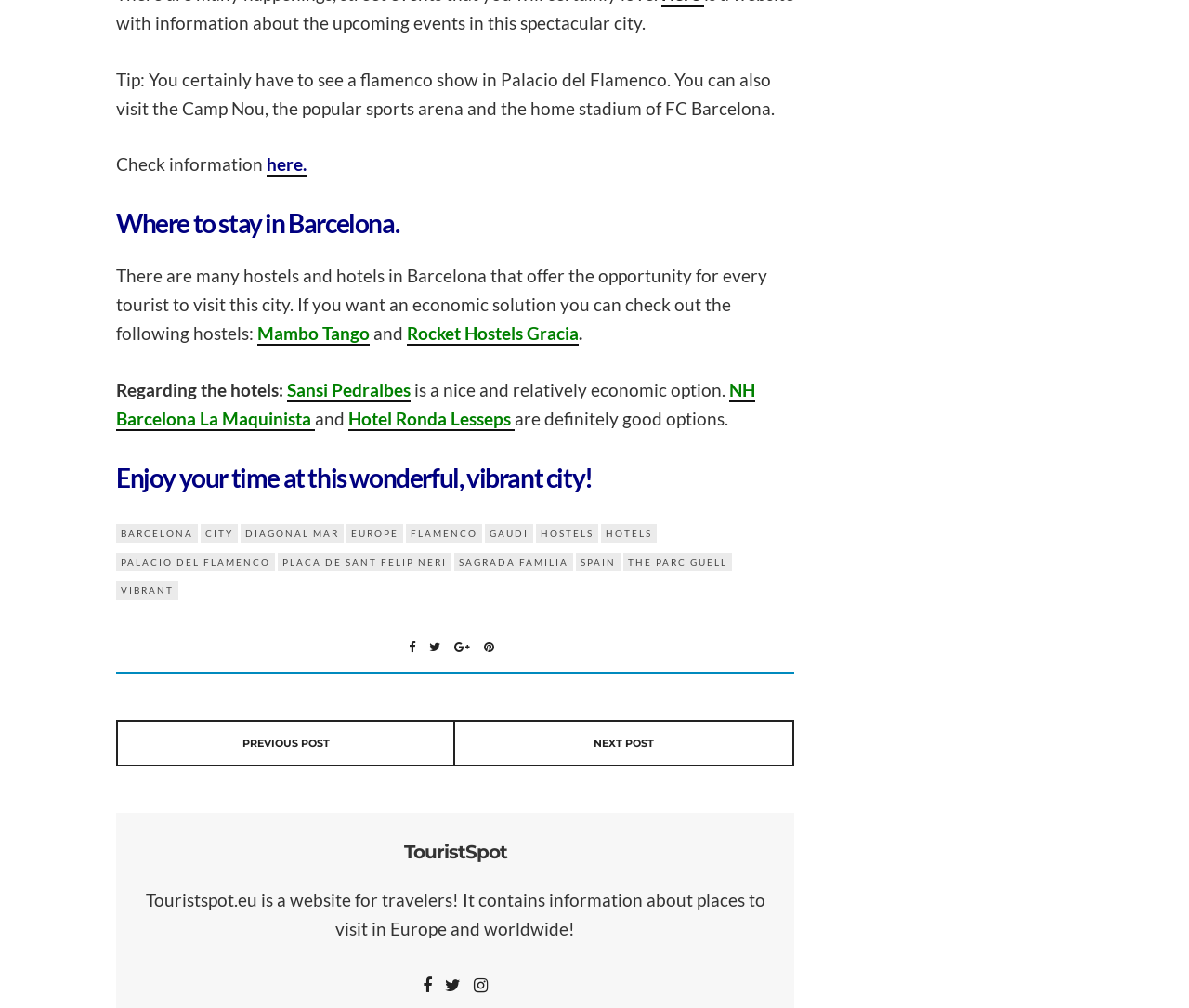Please reply to the following question with a single word or a short phrase:
How many links are there in the webpage's footer section?

3